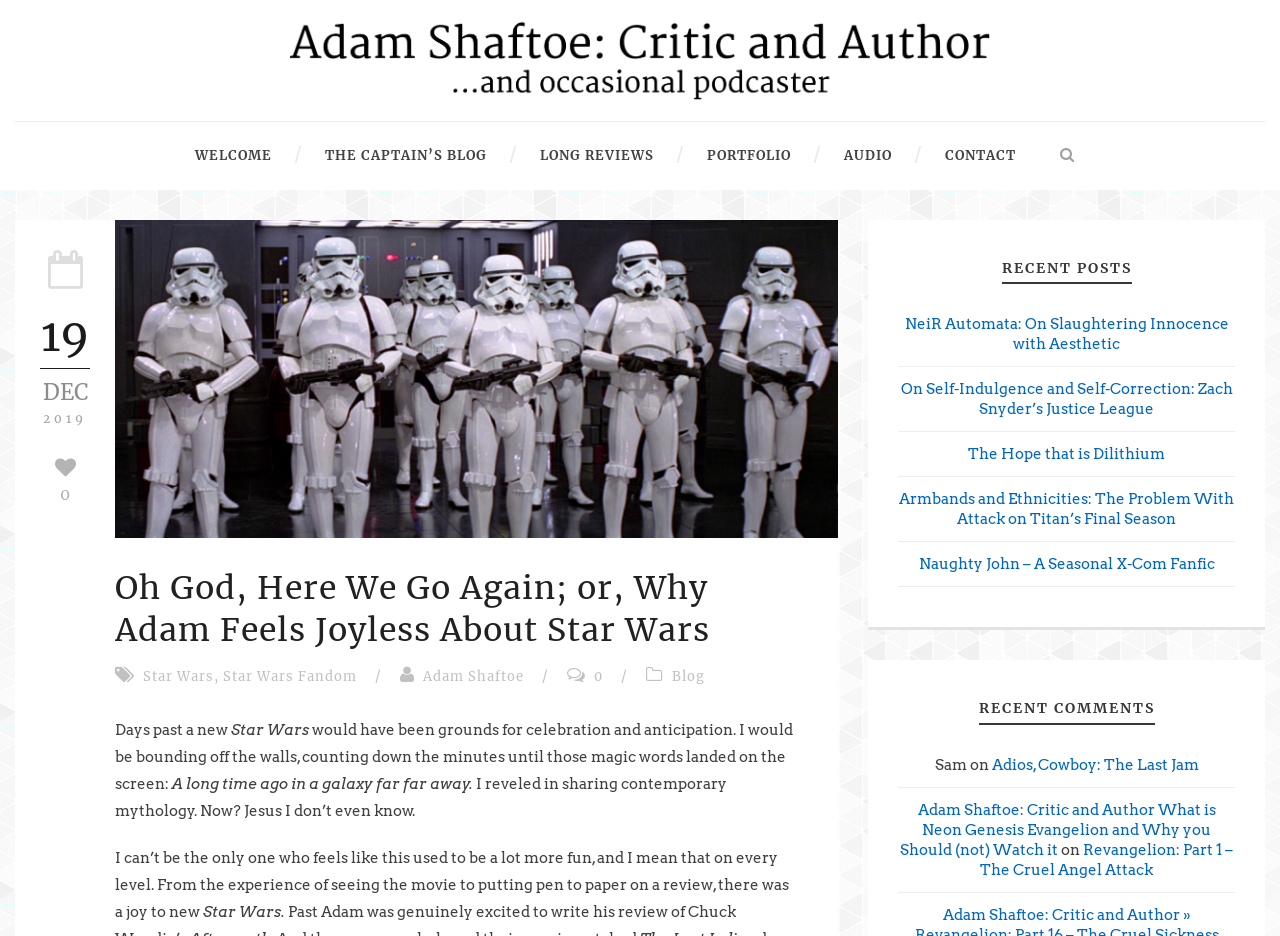Explain the webpage's design and content in an elaborate manner.

This webpage is a blog post titled "Oh God, Here We Go Again; or, Why Adam Feels Joyless About Star Wars" by Adam Shaftoe, a critic and author. At the top of the page, there is a navigation menu with links to "WELCOME", "THE CAPTAIN'S BLOG", "LONG REVIEWS", "PORTFOLIO", "AUDIO", and "CONTACT". Below the navigation menu, there is a date display showing "19 DEC 2019".

The main content of the blog post is a lengthy article discussing the author's feelings about Star Wars. The article is divided into several paragraphs, with the first paragraph mentioning how the author used to be excited about new Star Wars movies but now feels joyless about them. The subsequent paragraphs elaborate on this feeling, with the author sharing their thoughts on the experience of seeing the movie and writing a review.

To the right of the main content, there is a sidebar with two sections: "RECENT POSTS" and "RECENT COMMENTS". The "RECENT POSTS" section lists five links to other blog posts, including "NeiR Automata: On Slaughtering Innocence with Aesthetic" and "Armbands and Ethnicities: The Problem With Attack on Titan’s Final Season". The "RECENT COMMENTS" section lists three comments, including one from "Sam" on the post "Adios, Cowboy: The Last Jam".

There are no images on the page, but there are several links and text elements throughout the content. The overall layout is organized, with clear headings and concise text.